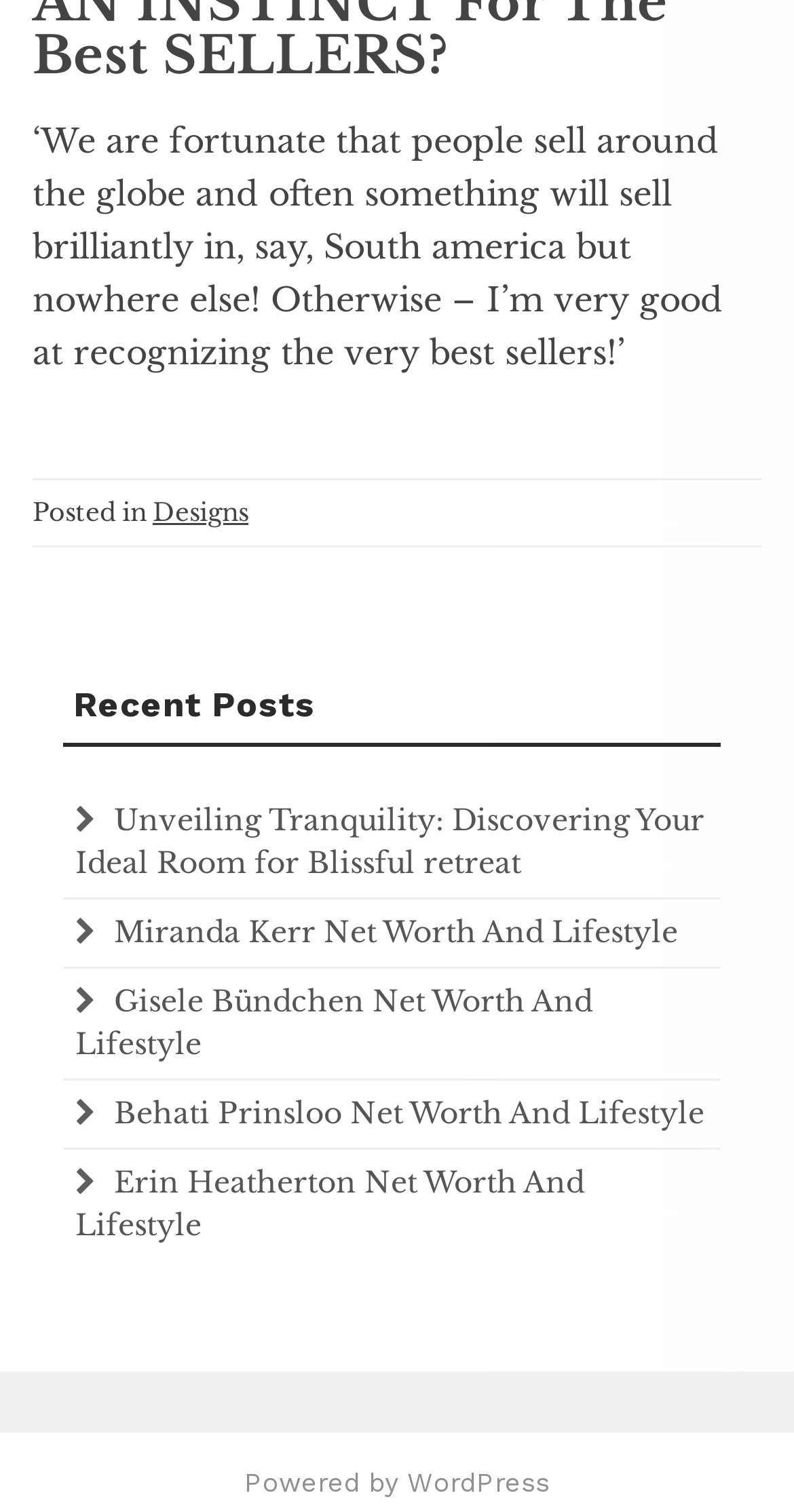What is the topic of the first recent post?
Based on the visual content, answer with a single word or a brief phrase.

Unveiling Tranquility